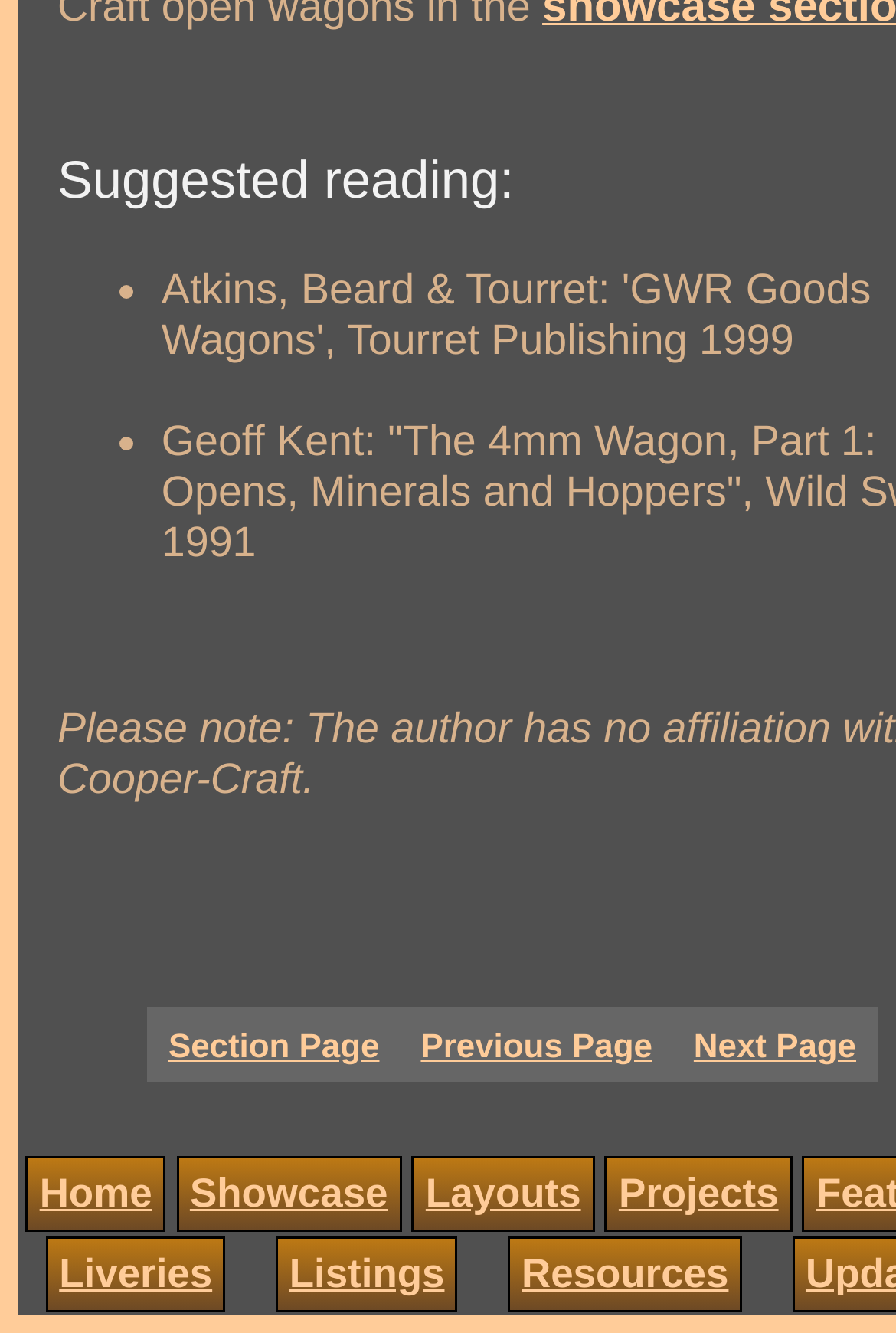Please answer the following question using a single word or phrase: What is the purpose of the suggested reading section?

To provide reading suggestions